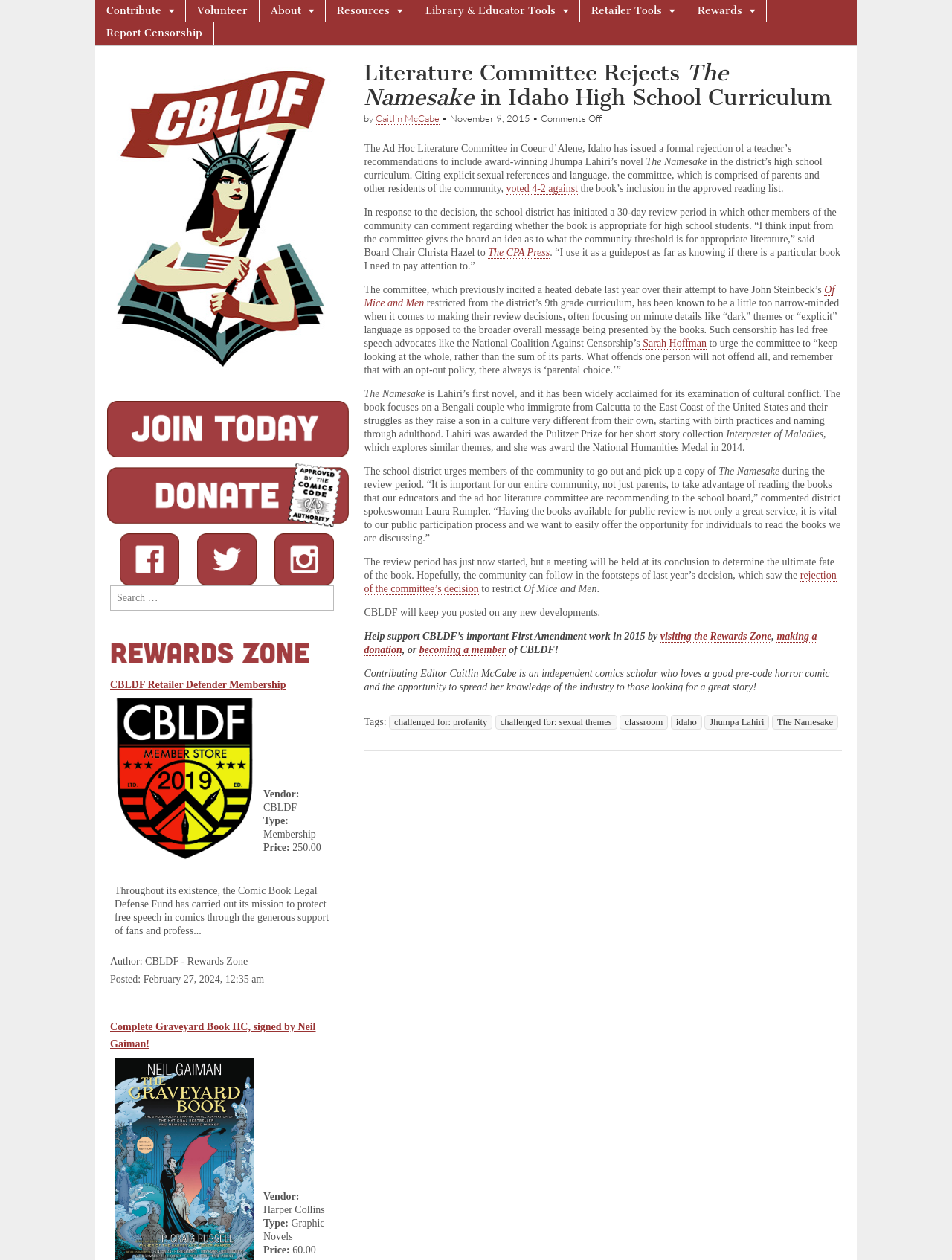Identify the bounding box for the UI element that is described as follows: "Sarah Hoffman".

[0.672, 0.268, 0.742, 0.278]